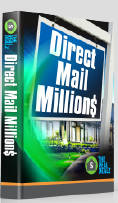Give a short answer using one word or phrase for the question:
What is the title of the e-book?

Direct Mail Millions